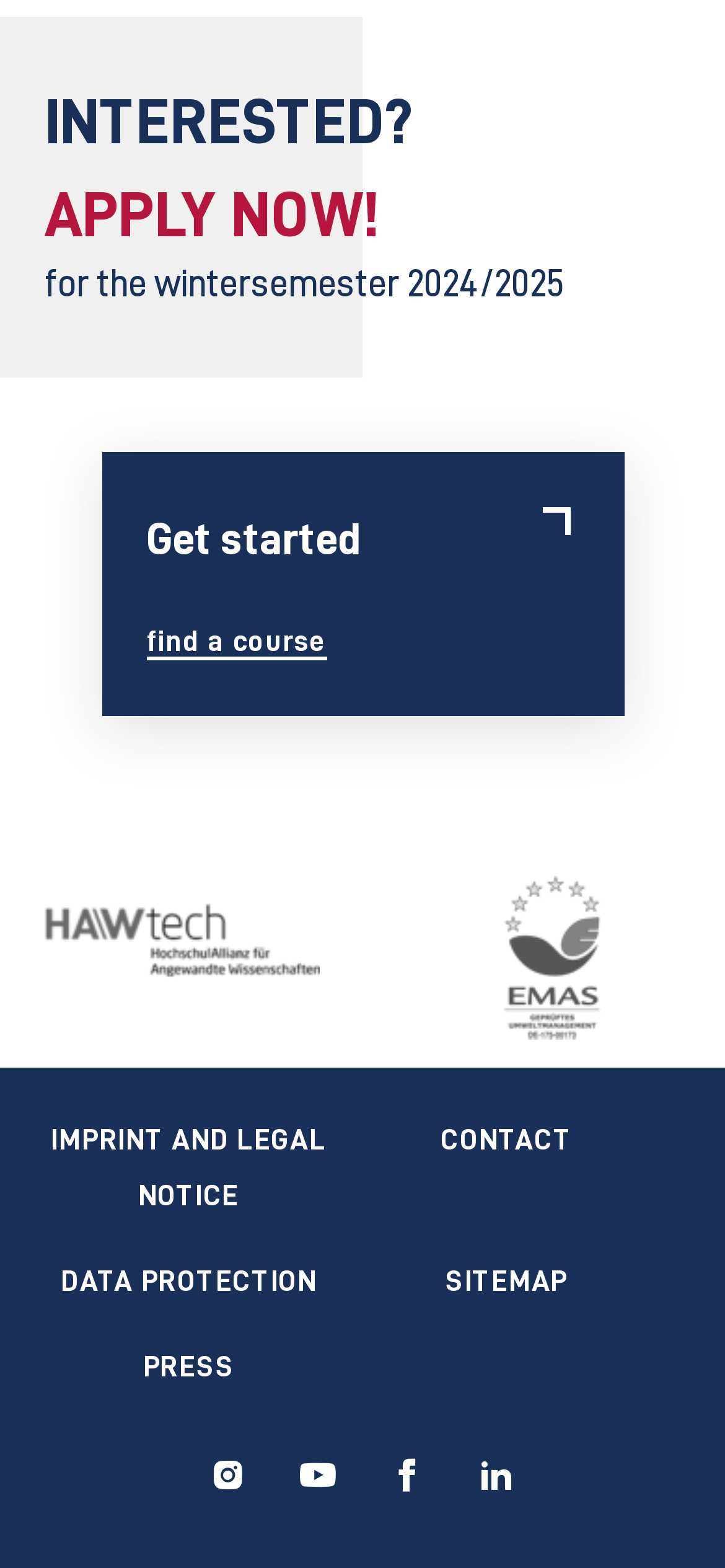How many links are there in the footer section?
Give a one-word or short-phrase answer derived from the screenshot.

8